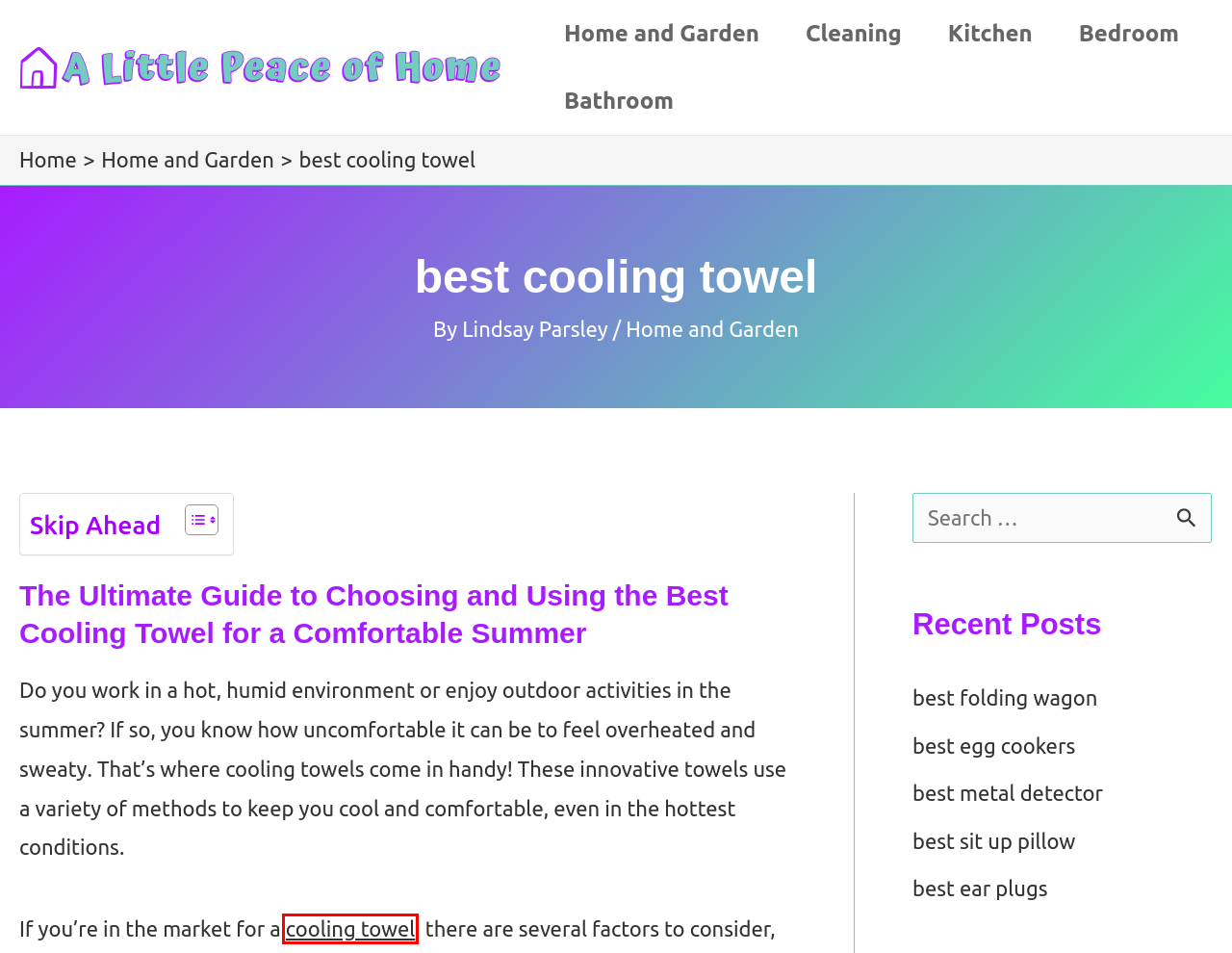You are presented with a screenshot of a webpage with a red bounding box. Select the webpage description that most closely matches the new webpage after clicking the element inside the red bounding box. The options are:
A. Cleaning Archives
B. best metal detector
C. Bathroom Archives
D. Bedroom Archives
E. best cooling towel wirecutter
F. A Little Peace of Home - Make Your House a Home
G. Lindsay Parsley - A Little Peace of Home
H. best folding wagon

E